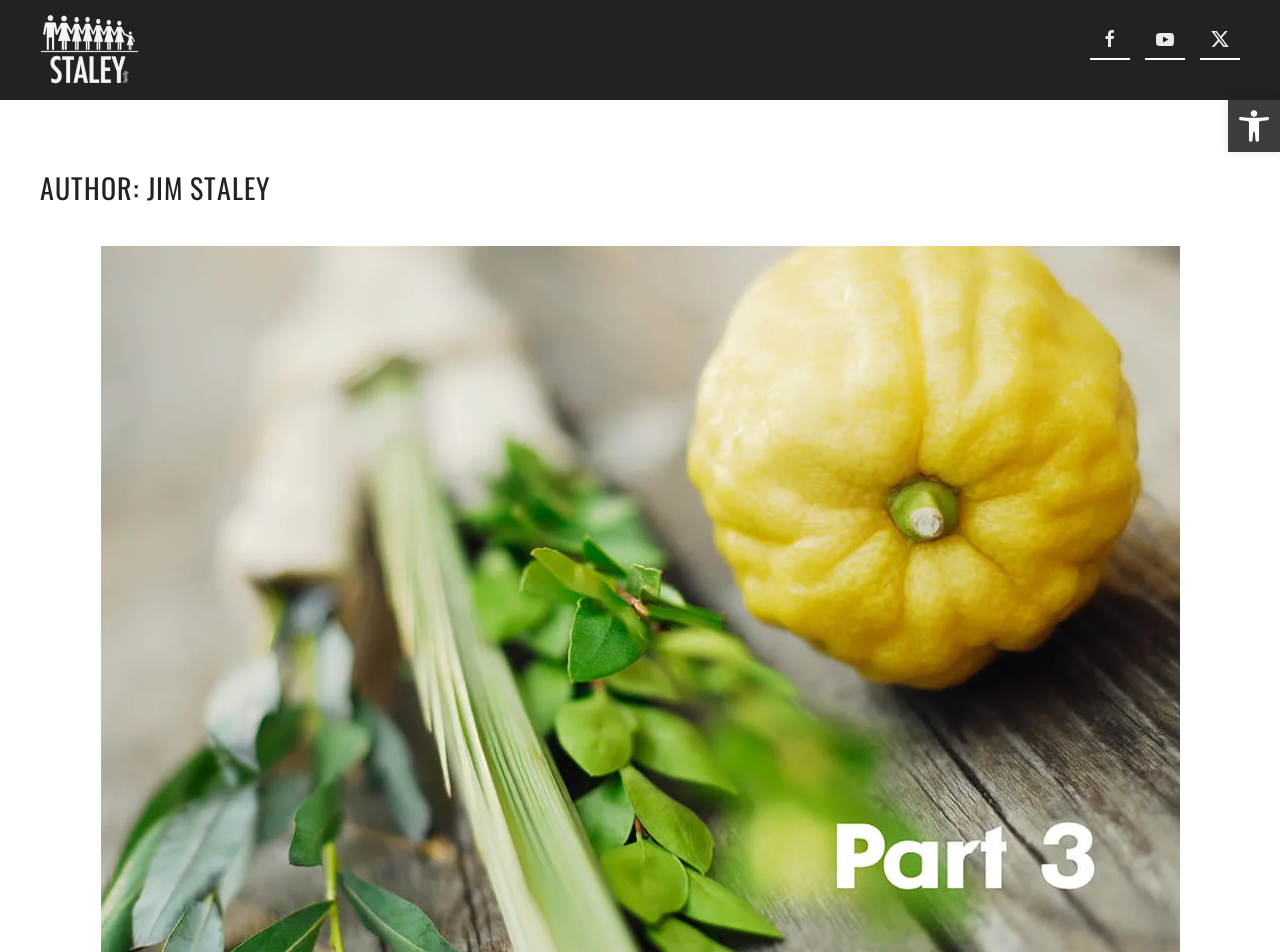Using the given element description, provide the bounding box coordinates (top-left x, top-left y, bottom-right x, bottom-right y) for the corresponding UI element in the screenshot: aria-label="Back to home"

[0.031, 0.0, 0.109, 0.105]